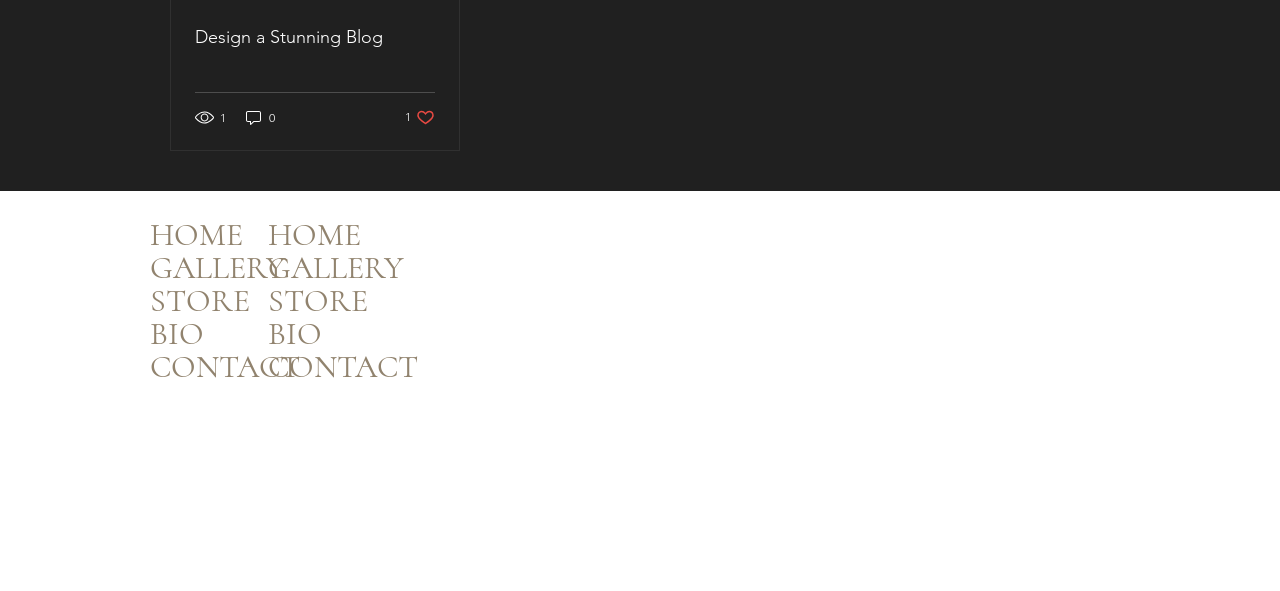Identify the bounding box coordinates of the section that should be clicked to achieve the task described: "Click on the '0 comments' link".

[0.191, 0.182, 0.216, 0.214]